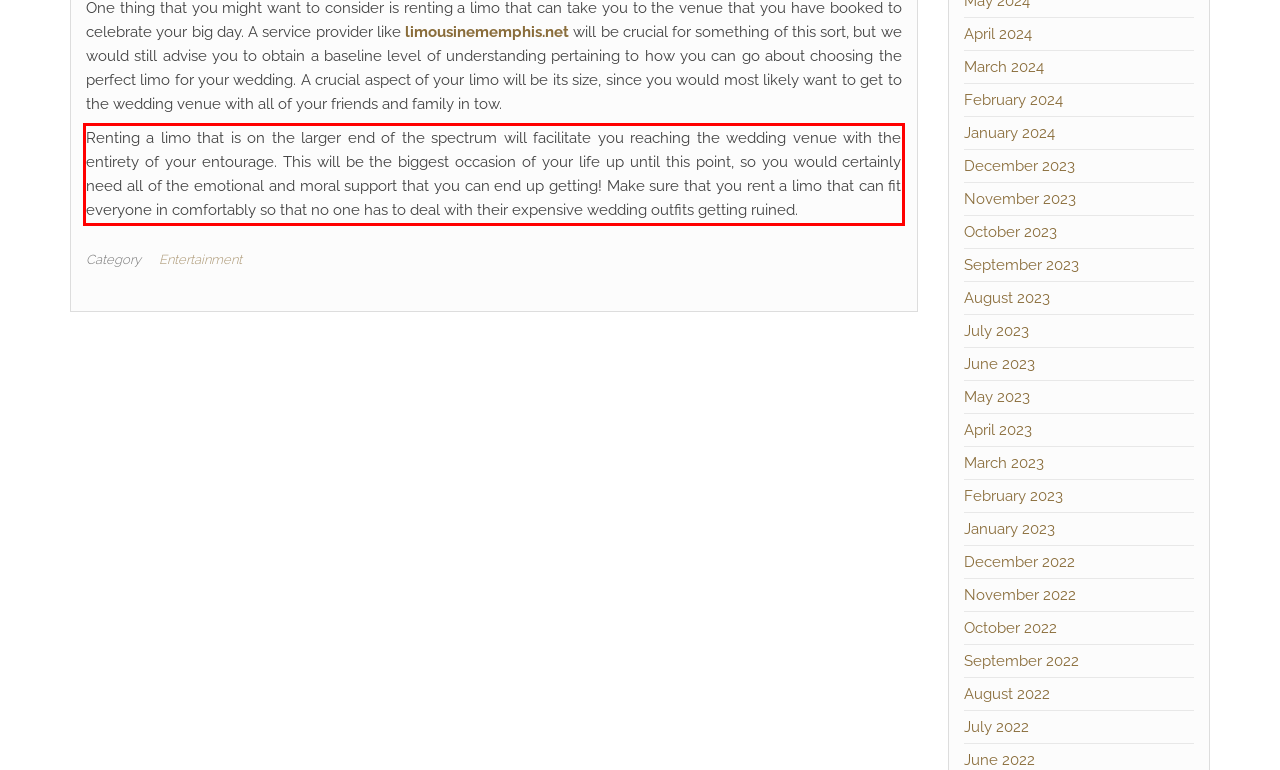Locate the red bounding box in the provided webpage screenshot and use OCR to determine the text content inside it.

Renting a limo that is on the larger end of the spectrum will facilitate you reaching the wedding venue with the entirety of your entourage. This will be the biggest occasion of your life up until this point, so you would certainly need all of the emotional and moral support that you can end up getting! Make sure that you rent a limo that can fit everyone in comfortably so that no one has to deal with their expensive wedding outfits getting ruined.